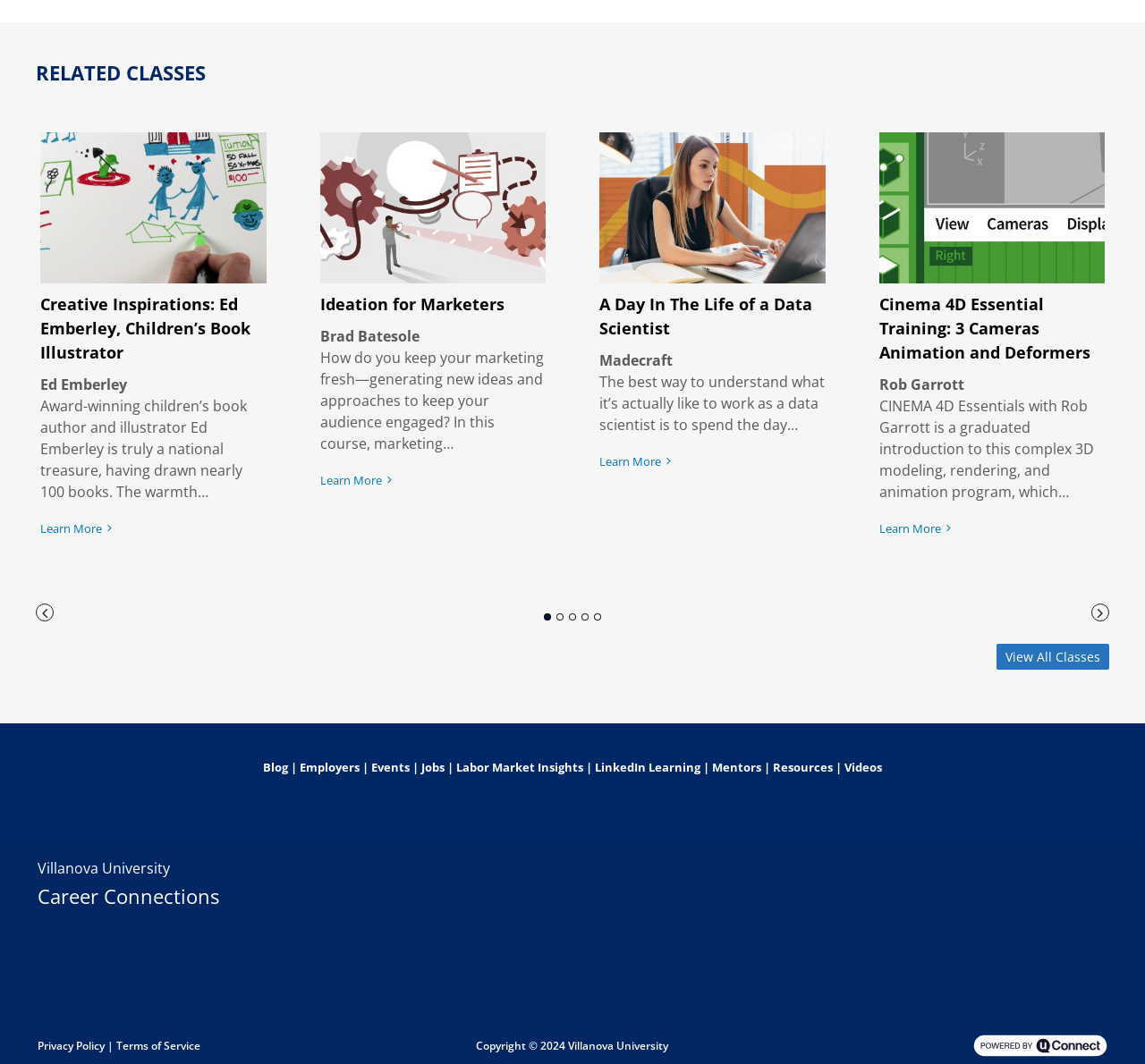Locate the bounding box of the UI element described by: "View All Classes" in the given webpage screenshot.

[0.87, 0.605, 0.969, 0.629]